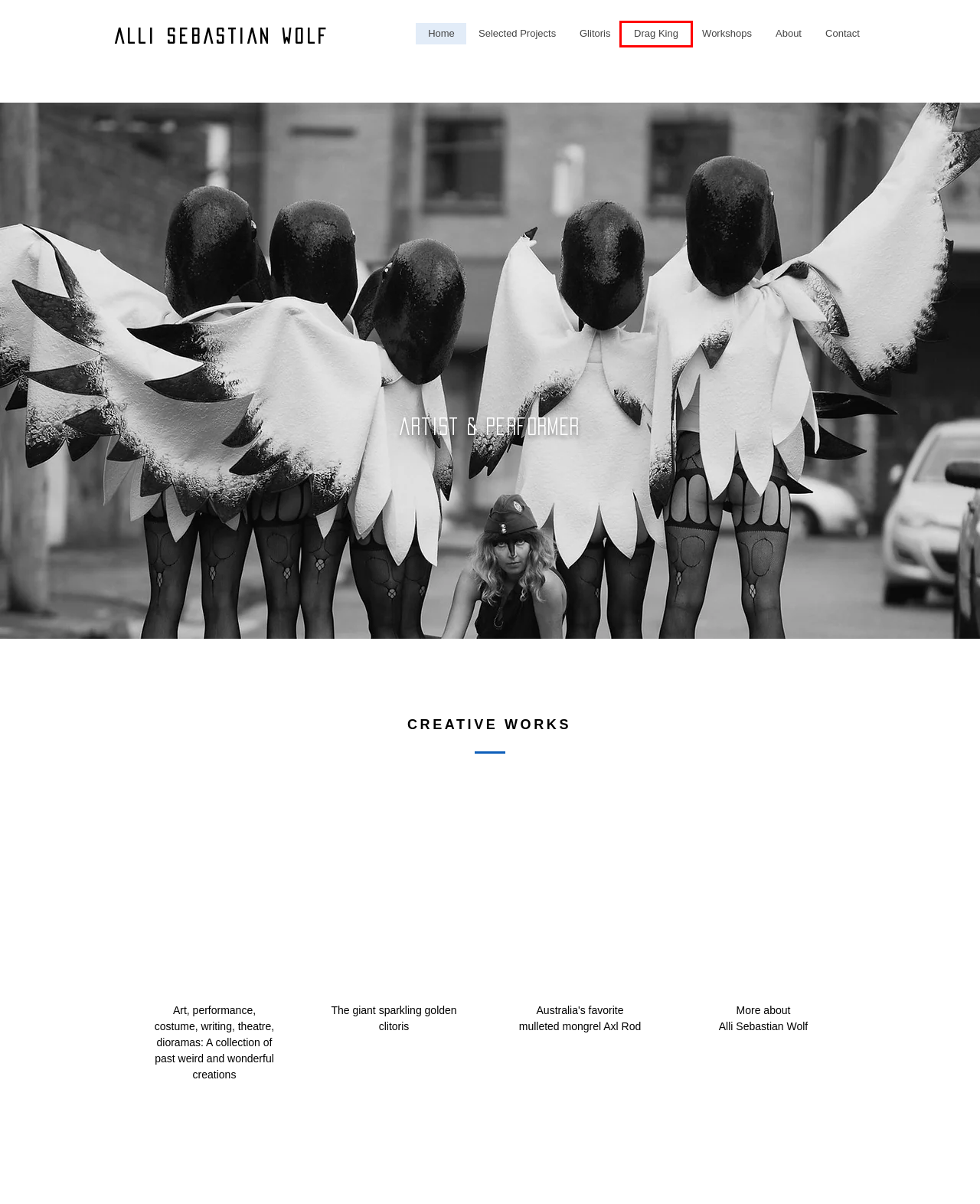Given a screenshot of a webpage with a red bounding box around an element, choose the most appropriate webpage description for the new page displayed after clicking the element within the bounding box. Here are the candidates:
A. Styling | Alli Sebastian Wolf
B. Glitoris | Alli Sebastian Wolf
C. Drag King | Alli Sebastian Wolf
D. Workshops | Alli Sebastian Wolf
E. Selected Projects | Alli Sebastian Wolf
F. About | Alli Sebastian Wolf
G. Events and Production  | Alli Sebastian Wolf
H. DJ | Alli Sebastian Wolf

C